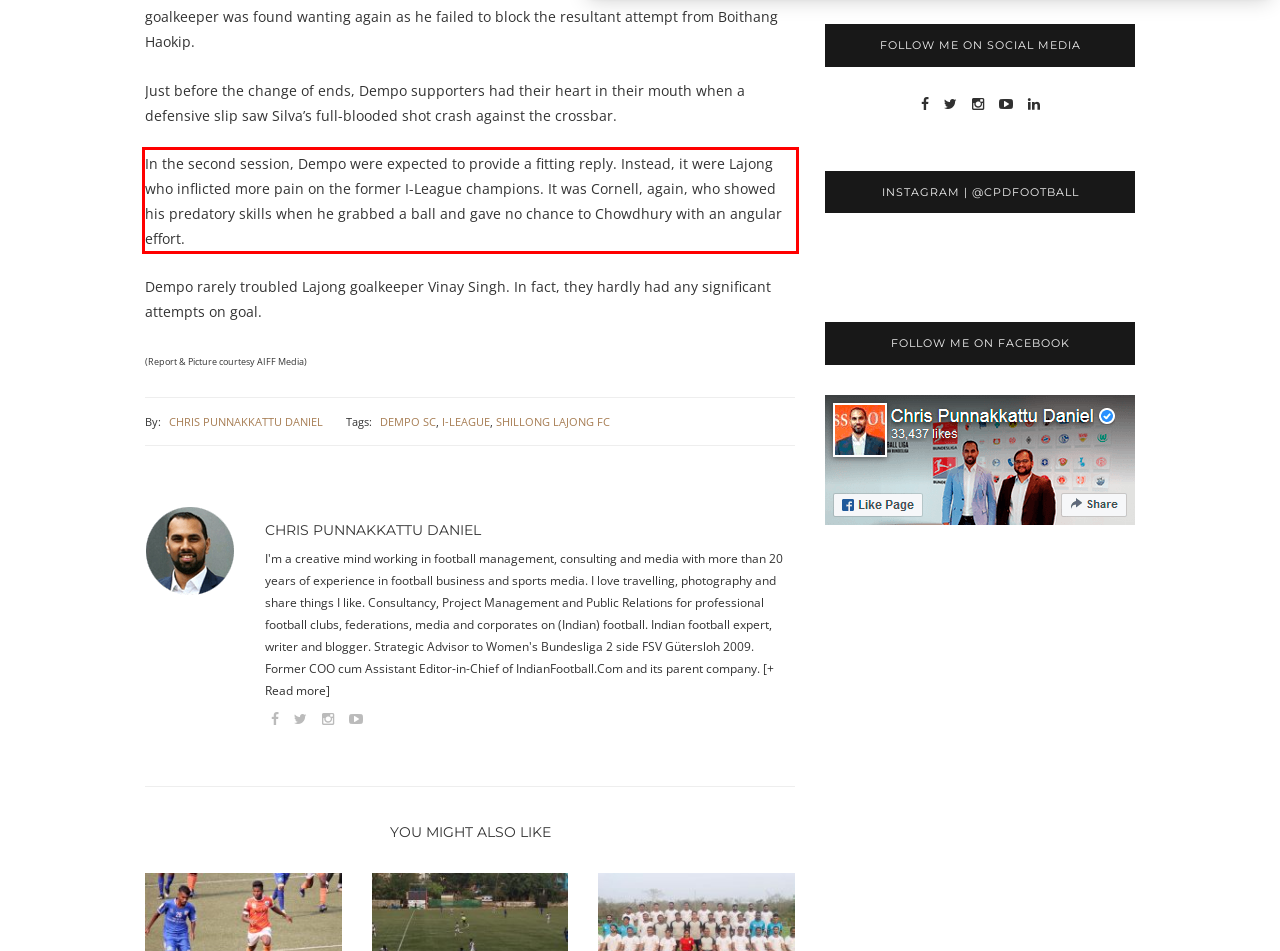Please recognize and transcribe the text located inside the red bounding box in the webpage image.

In the second session, Dempo were expected to provide a fitting reply. Instead, it were Lajong who inflicted more pain on the former I-League champions. It was Cornell, again, who showed his predatory skills when he grabbed a ball and gave no chance to Chowdhury with an angular effort.